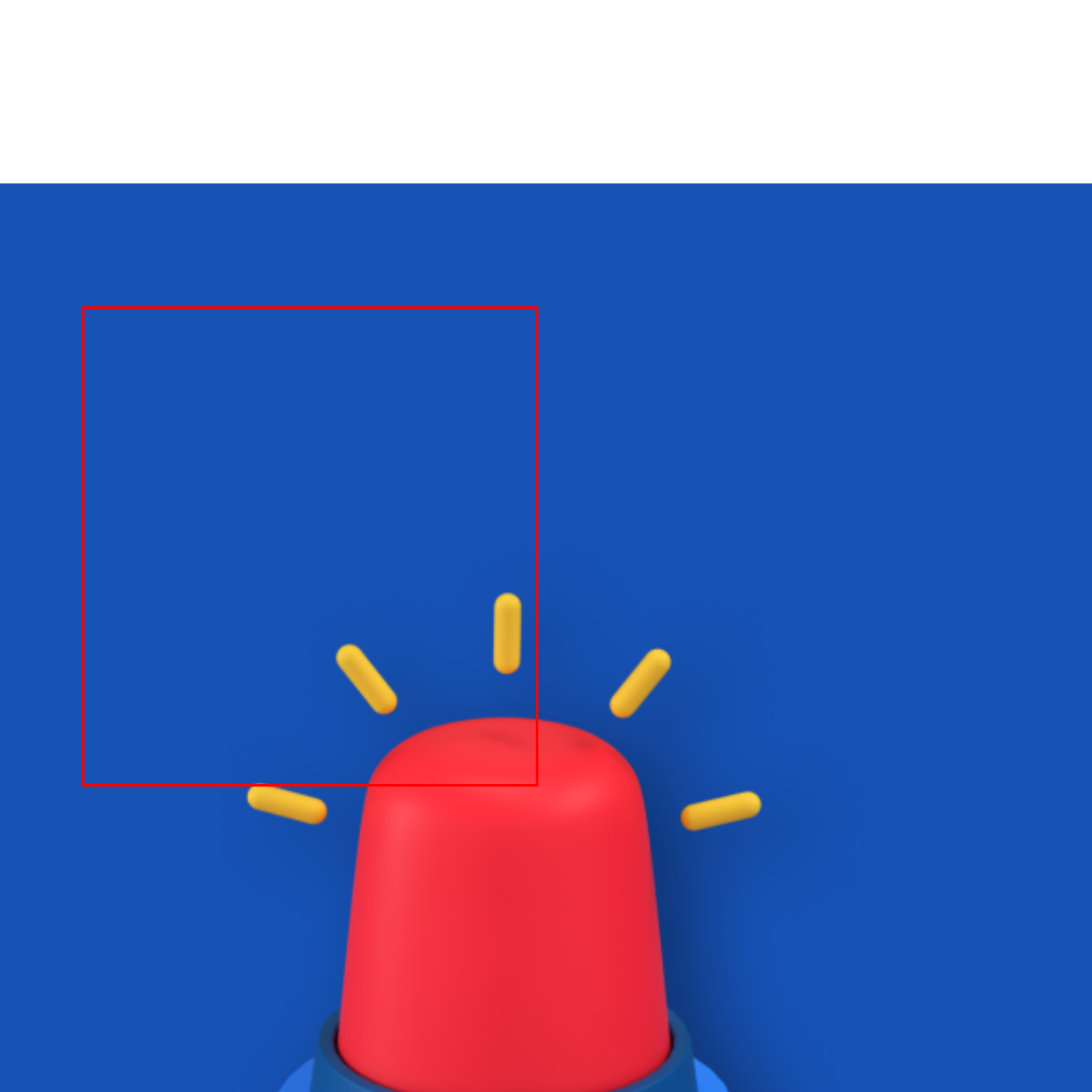What is the purpose of the bright yellow rays?
Study the image framed by the red bounding box and answer the question in detail, relying on the visual clues provided.

The bright yellow rays illuminating the lock icon suggest the idea of safety and reliability, which is an important aspect of advanced security solutions for homeowners.